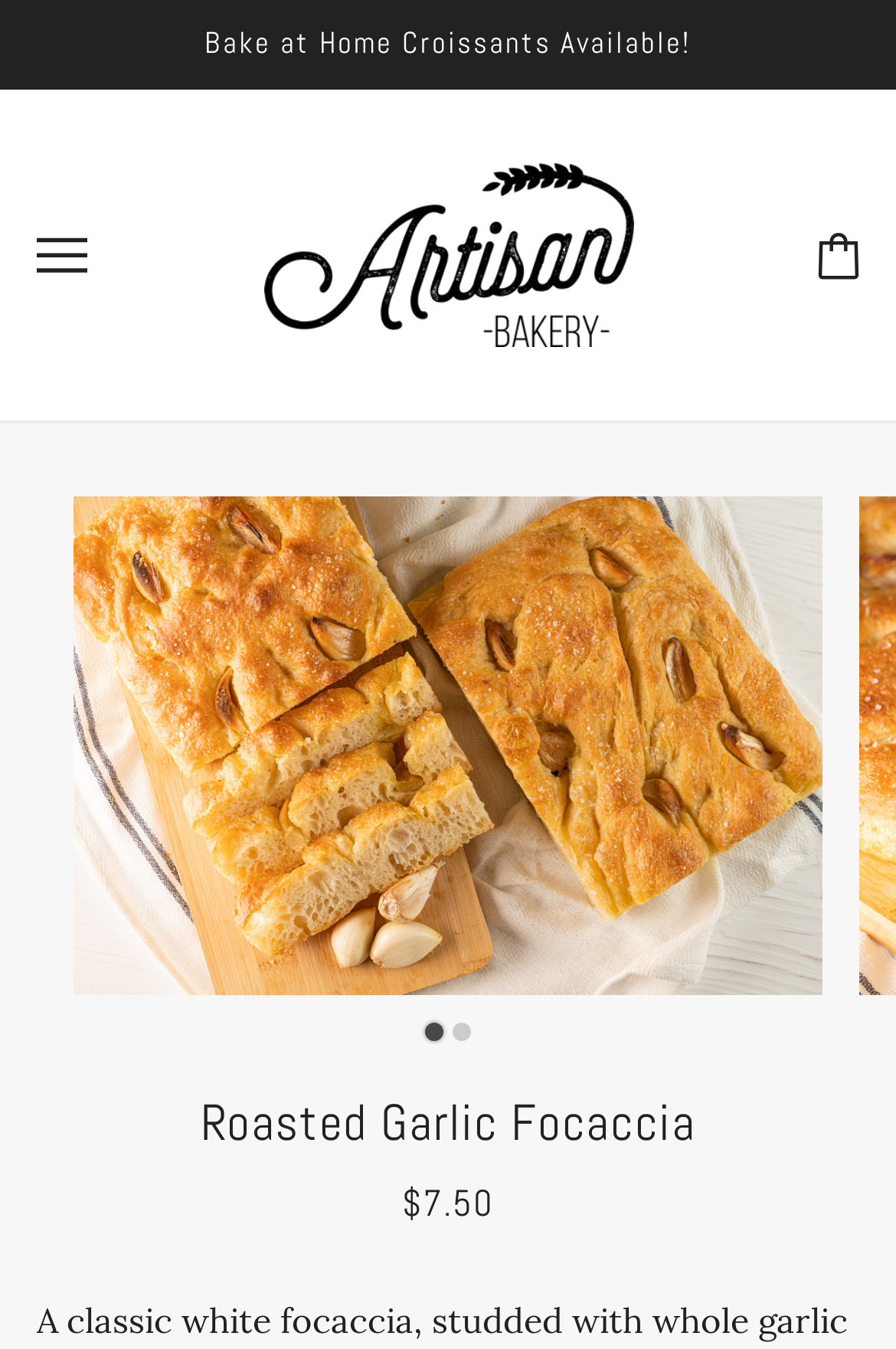Locate the bounding box coordinates for the element described below: "aria-label="Cart"". The coordinates must be four float values between 0 and 1, formatted as [left, top, right, bottom].

[0.892, 0.15, 0.979, 0.227]